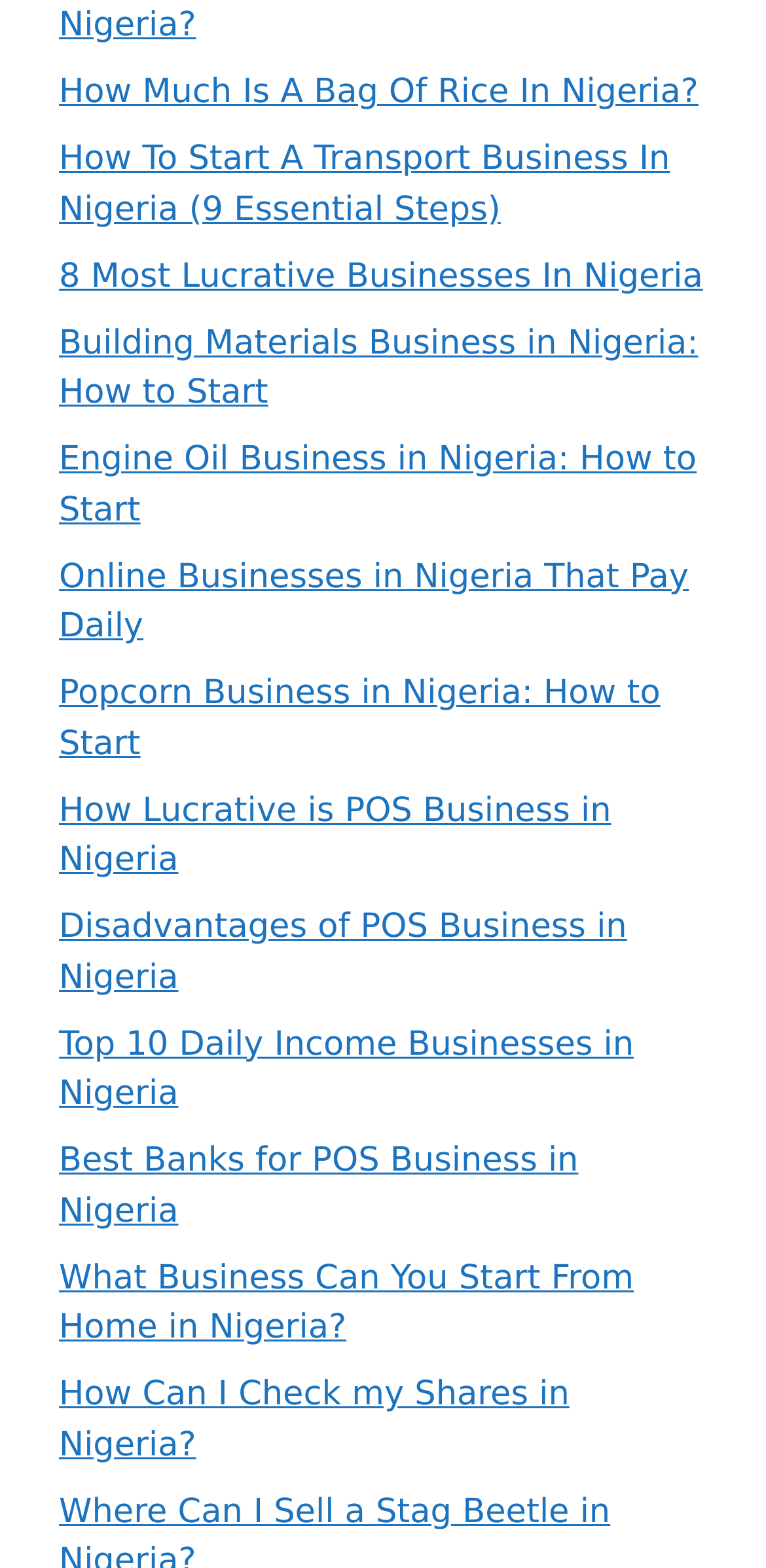Reply to the question with a single word or phrase:
How many links are there on the webpage?

14